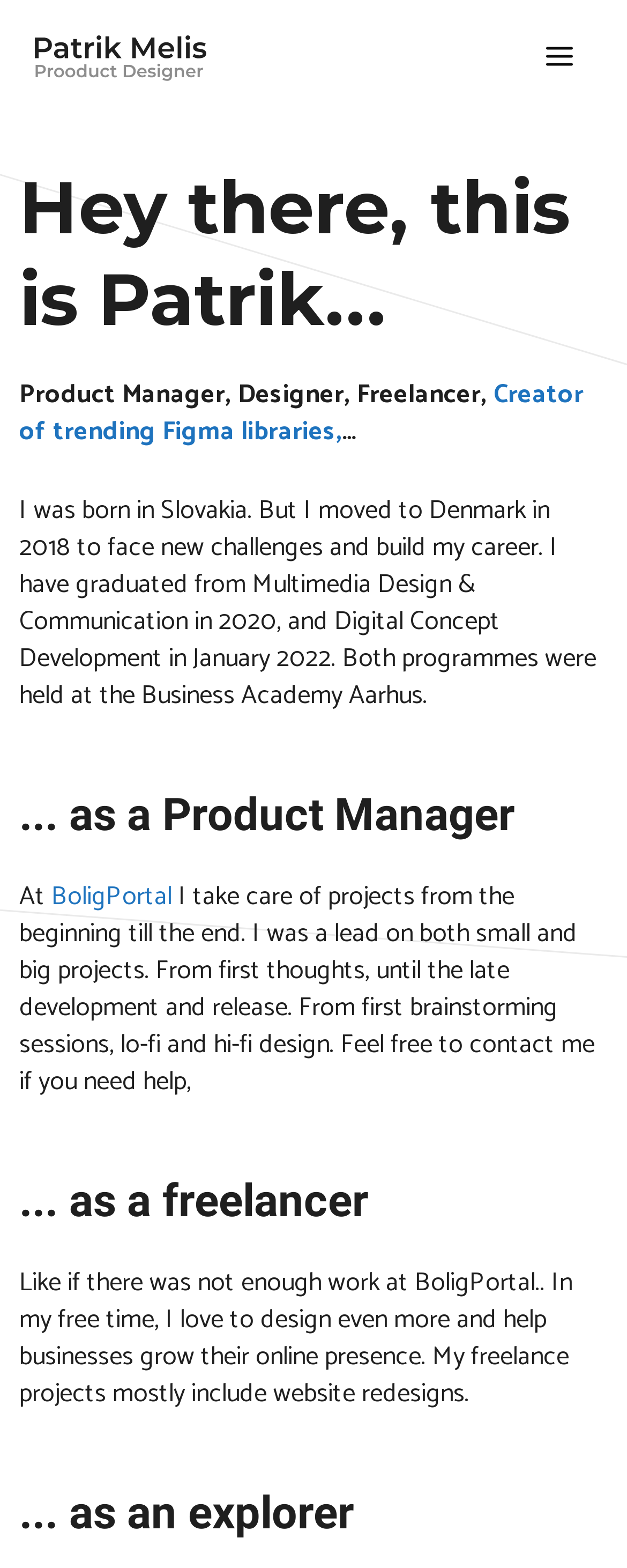What is Patrik Melis's educational background?
Answer the question with a single word or phrase by looking at the picture.

Multimedia Design & Communication and Digital Concept Development